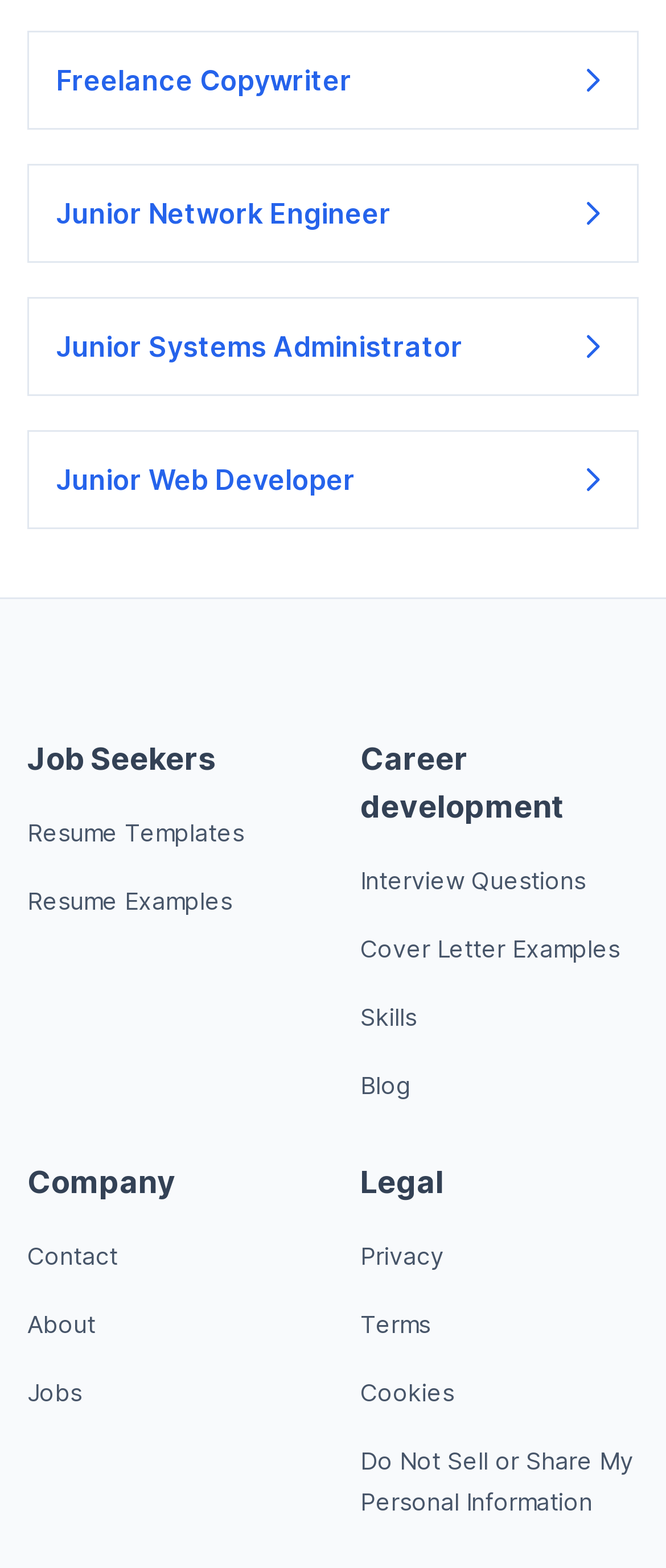Please locate the bounding box coordinates for the element that should be clicked to achieve the following instruction: "Visit the Blog". Ensure the coordinates are given as four float numbers between 0 and 1, i.e., [left, top, right, bottom].

[0.541, 0.683, 0.618, 0.701]